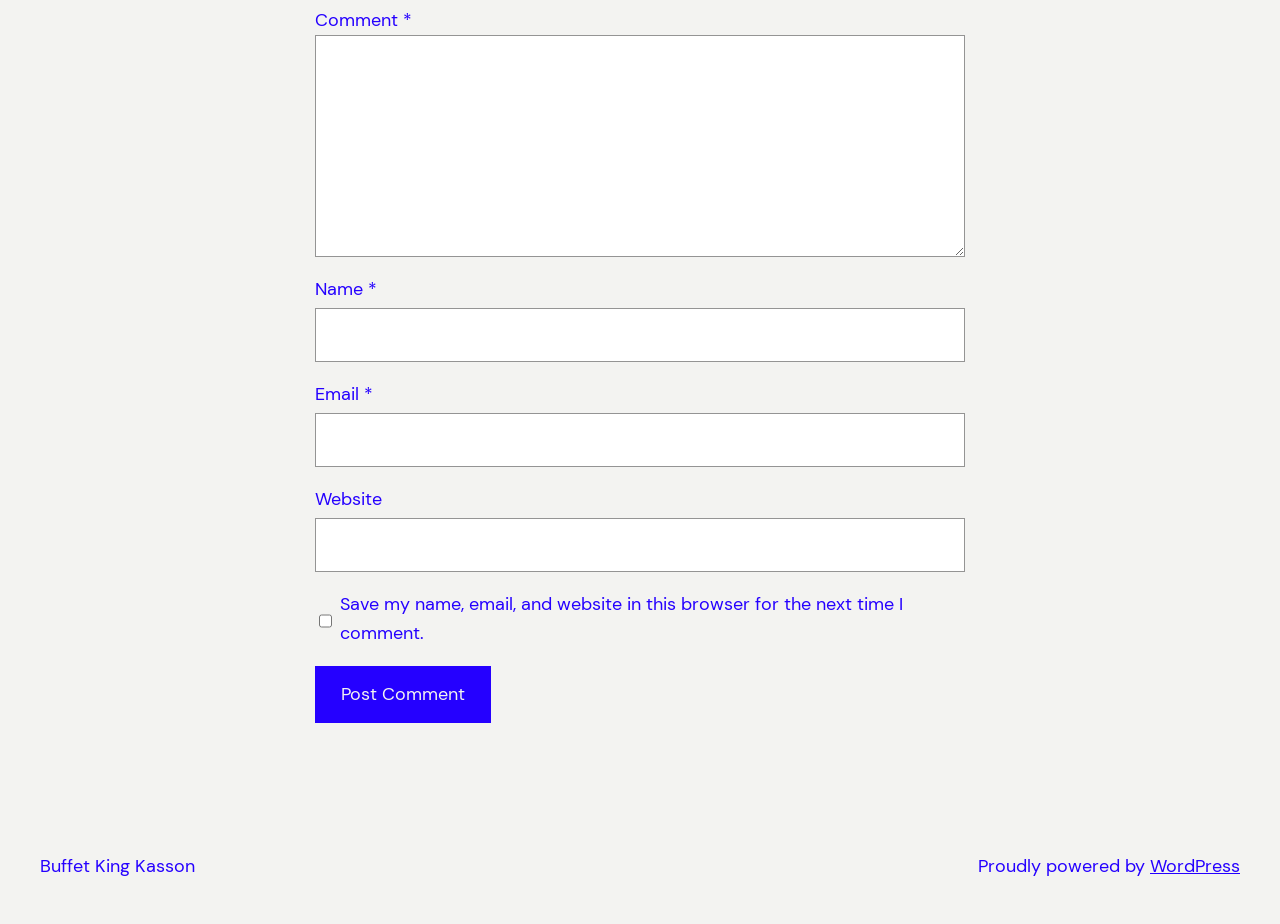Locate the bounding box coordinates of the clickable area needed to fulfill the instruction: "Click the Post Comment button".

[0.246, 0.721, 0.384, 0.782]